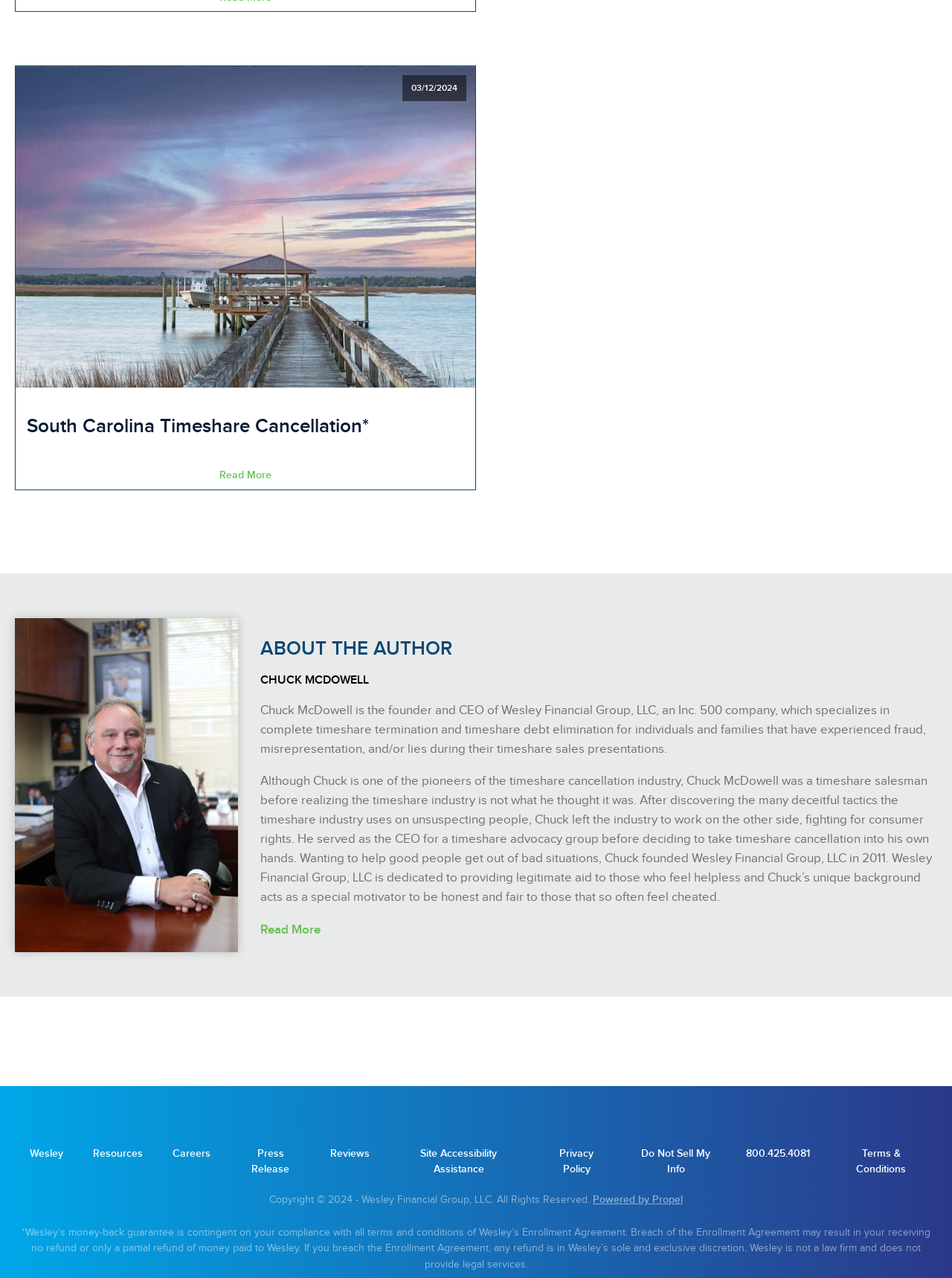Using the information shown in the image, answer the question with as much detail as possible: What is the purpose of Wesley Financial Group?

The answer can be inferred from the StaticText 'Chuck McDowell is the founder and CEO of Wesley Financial Group, LLC, an Inc. 500 company, which specializes in complete timeshare termination and timeshare debt elimination...' which describes the company's purpose.